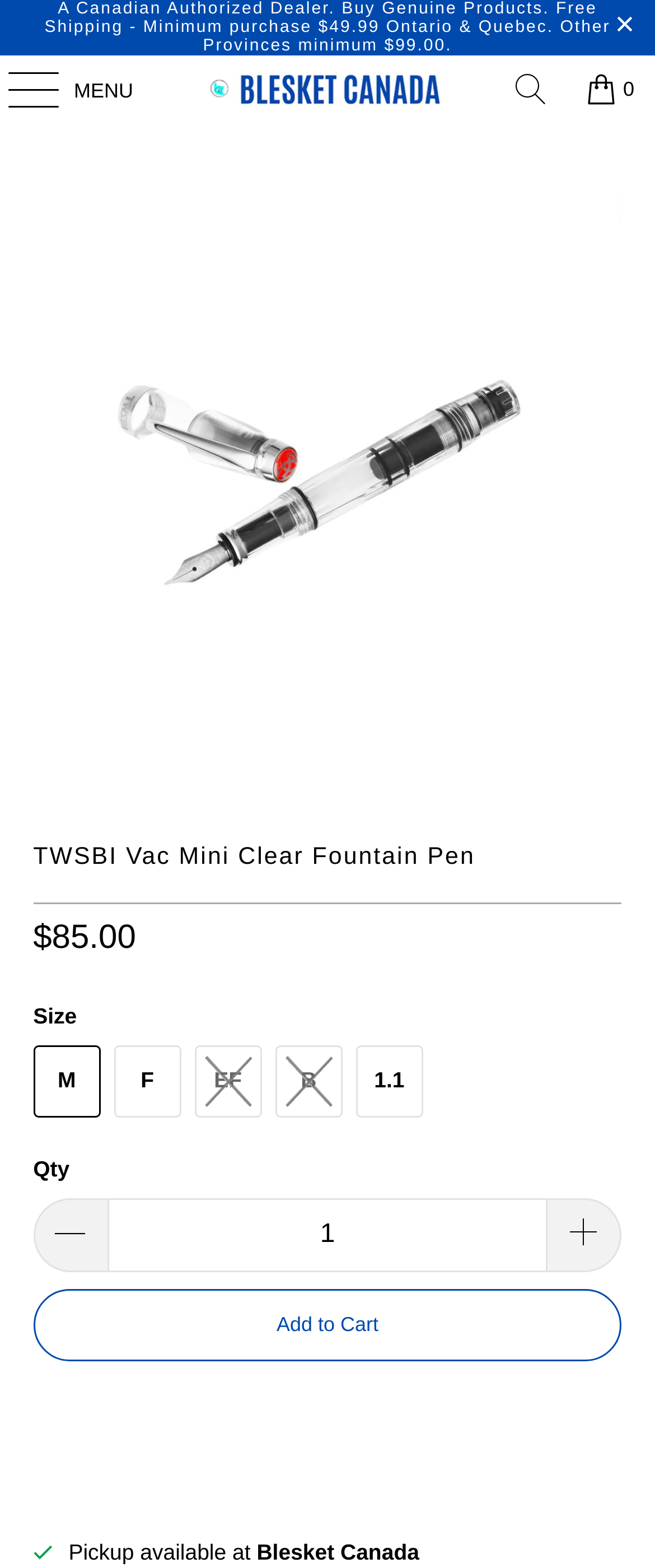What is the price of the TWSBI Vac Mini Clear Fountain Pen?
Answer the question in as much detail as possible.

I found the price of the pen by looking at the static text element that says '$85.00' which is located below the product name and above the size options.